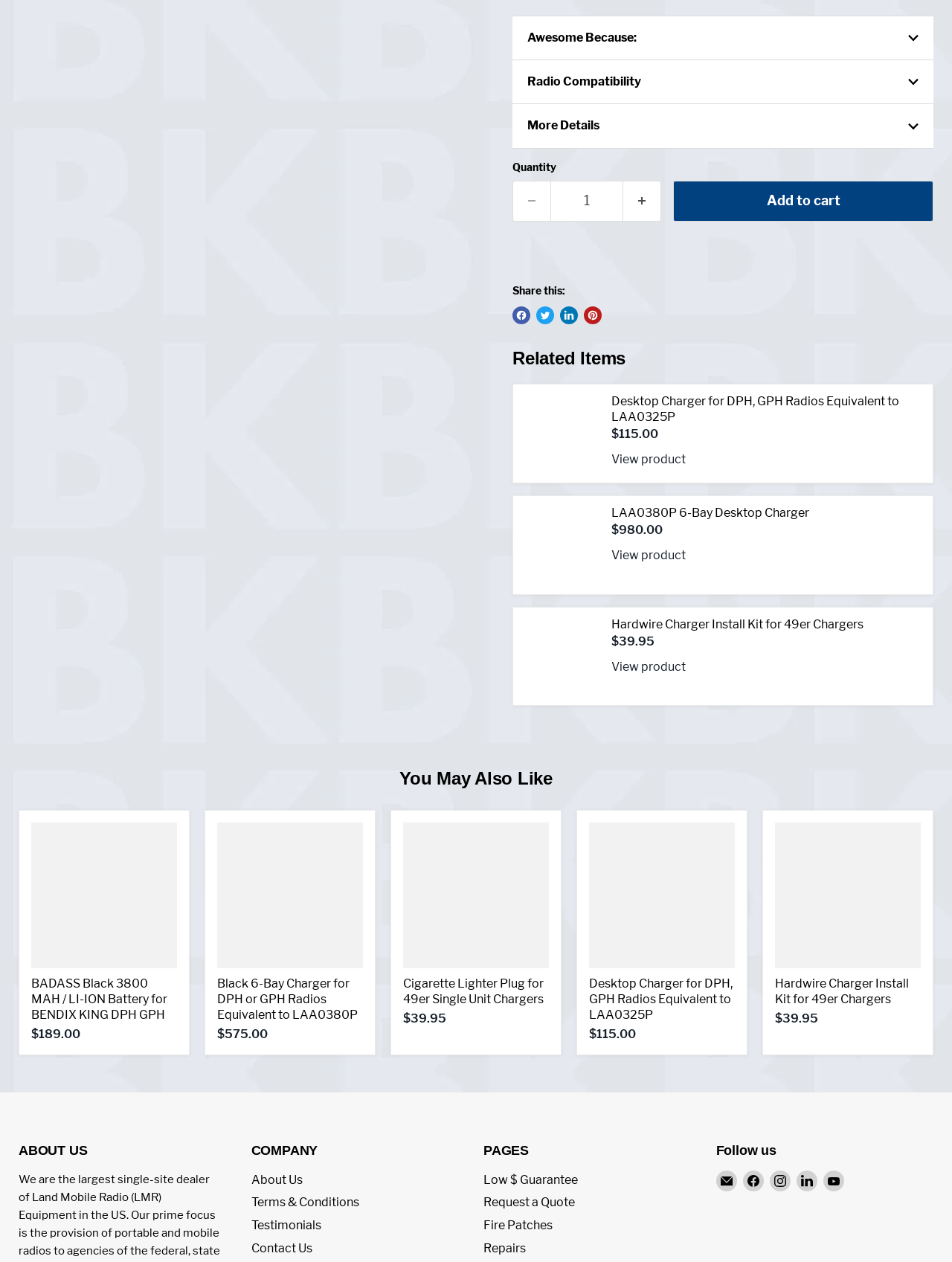Provide a short answer using a single word or phrase for the following question: 
What is the price of the Desktop Charger for DPH, GPH Radios Equivalent to LAA0325P?

$115.00